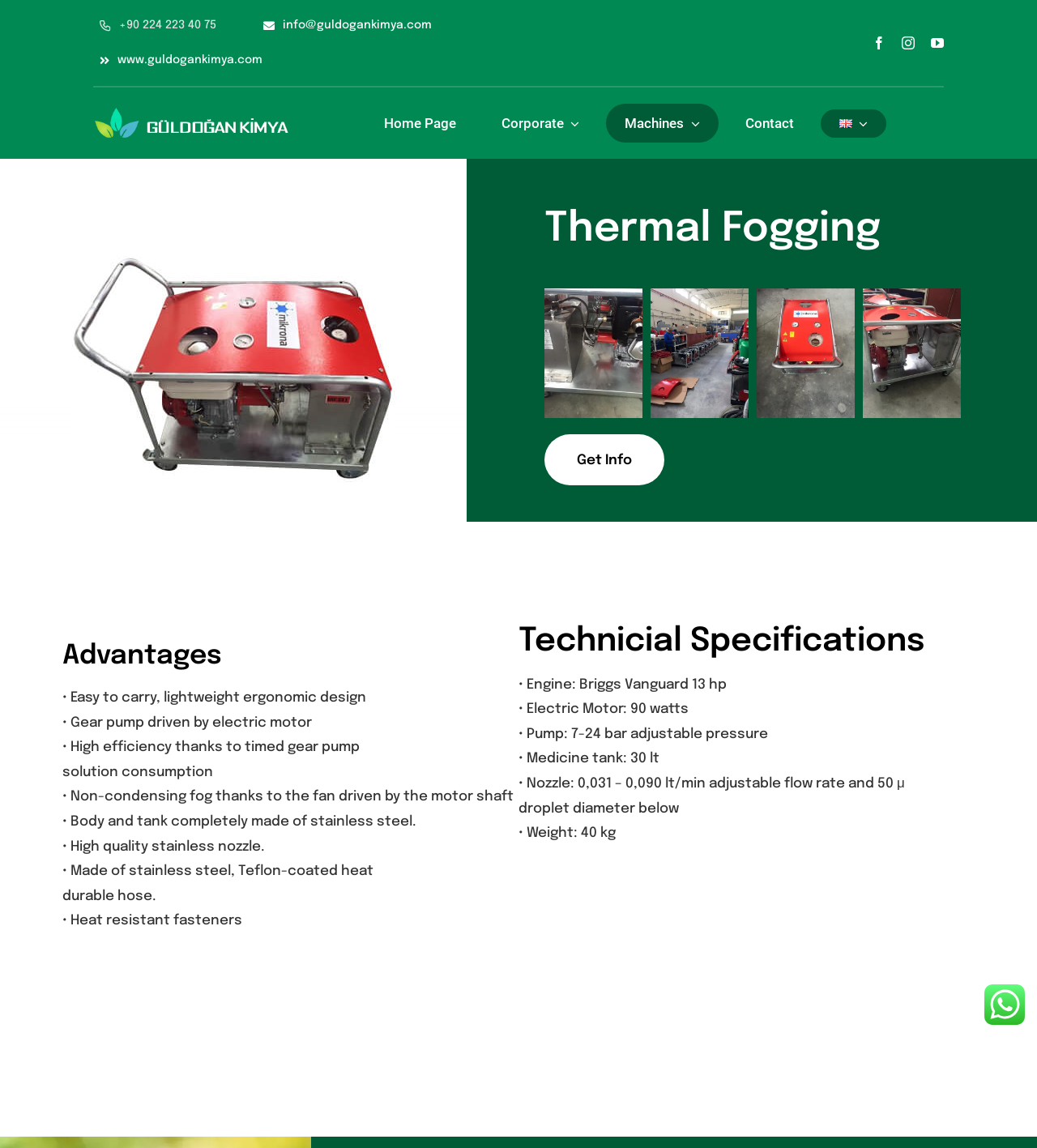Could you locate the bounding box coordinates for the section that should be clicked to accomplish this task: "View the English version".

[0.791, 0.095, 0.855, 0.12]